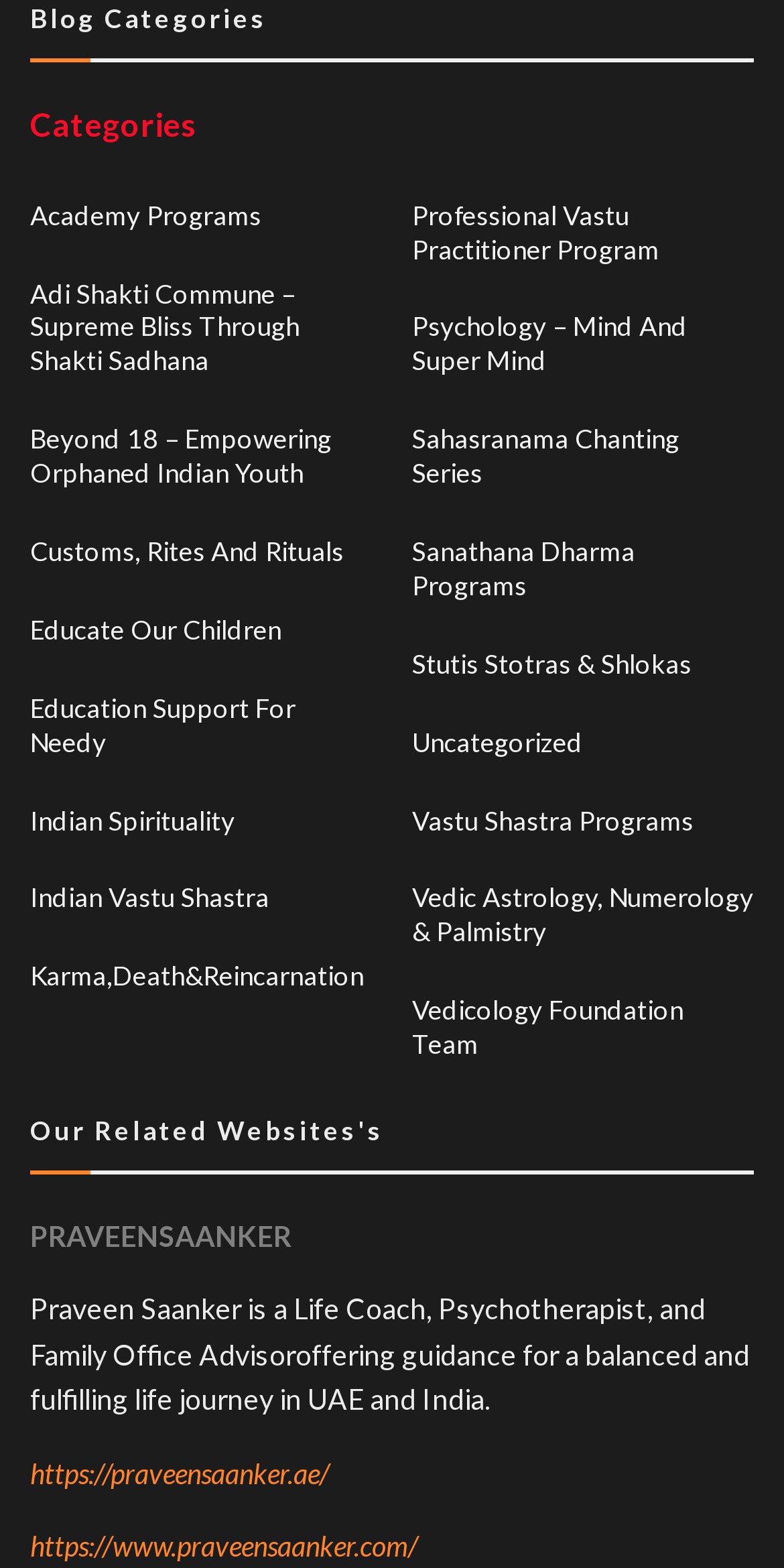How many categories are listed?
Look at the image and answer the question using a single word or phrase.

20